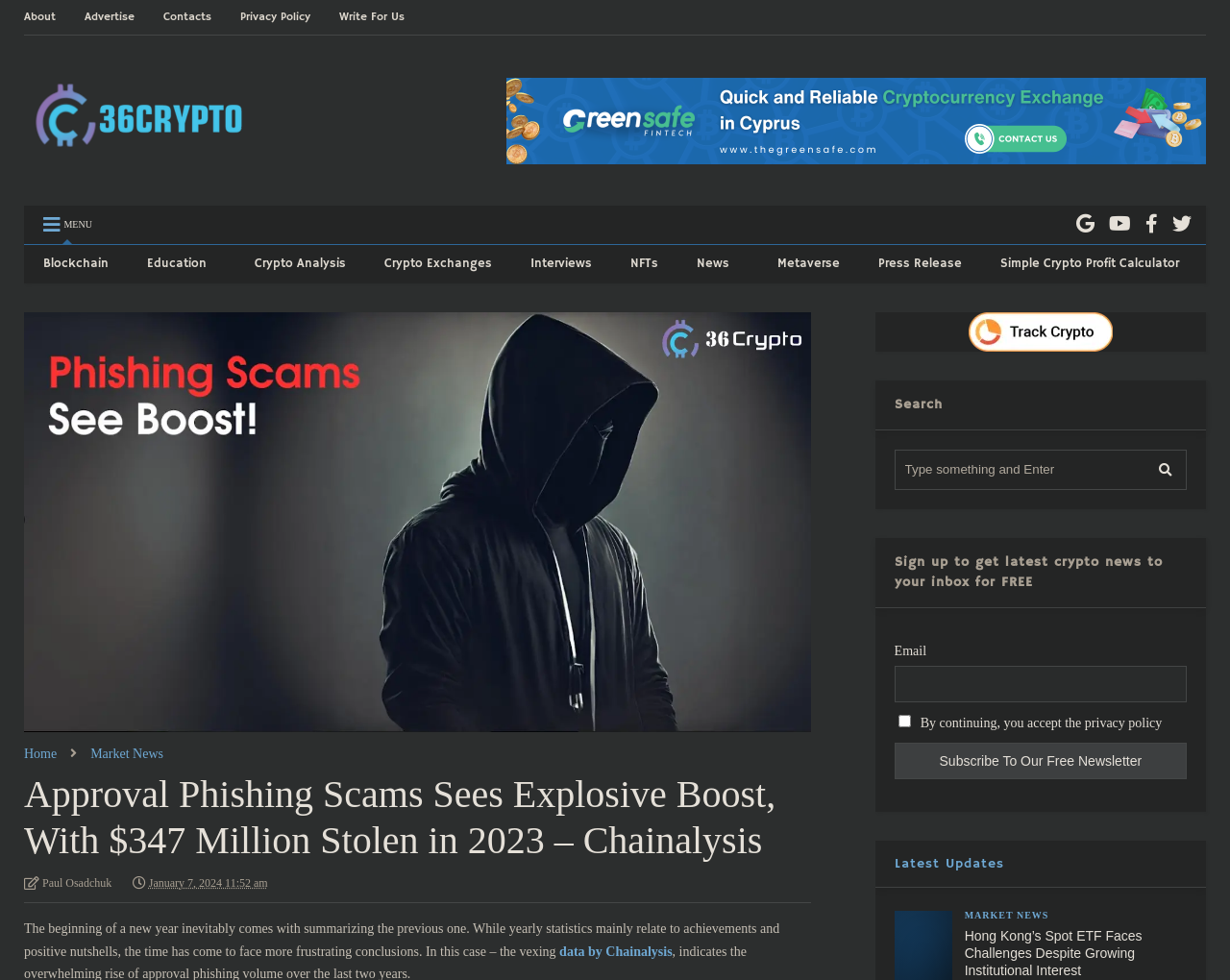Please provide a short answer using a single word or phrase for the question:
What is the name of the newsletter?

Free Newsletter